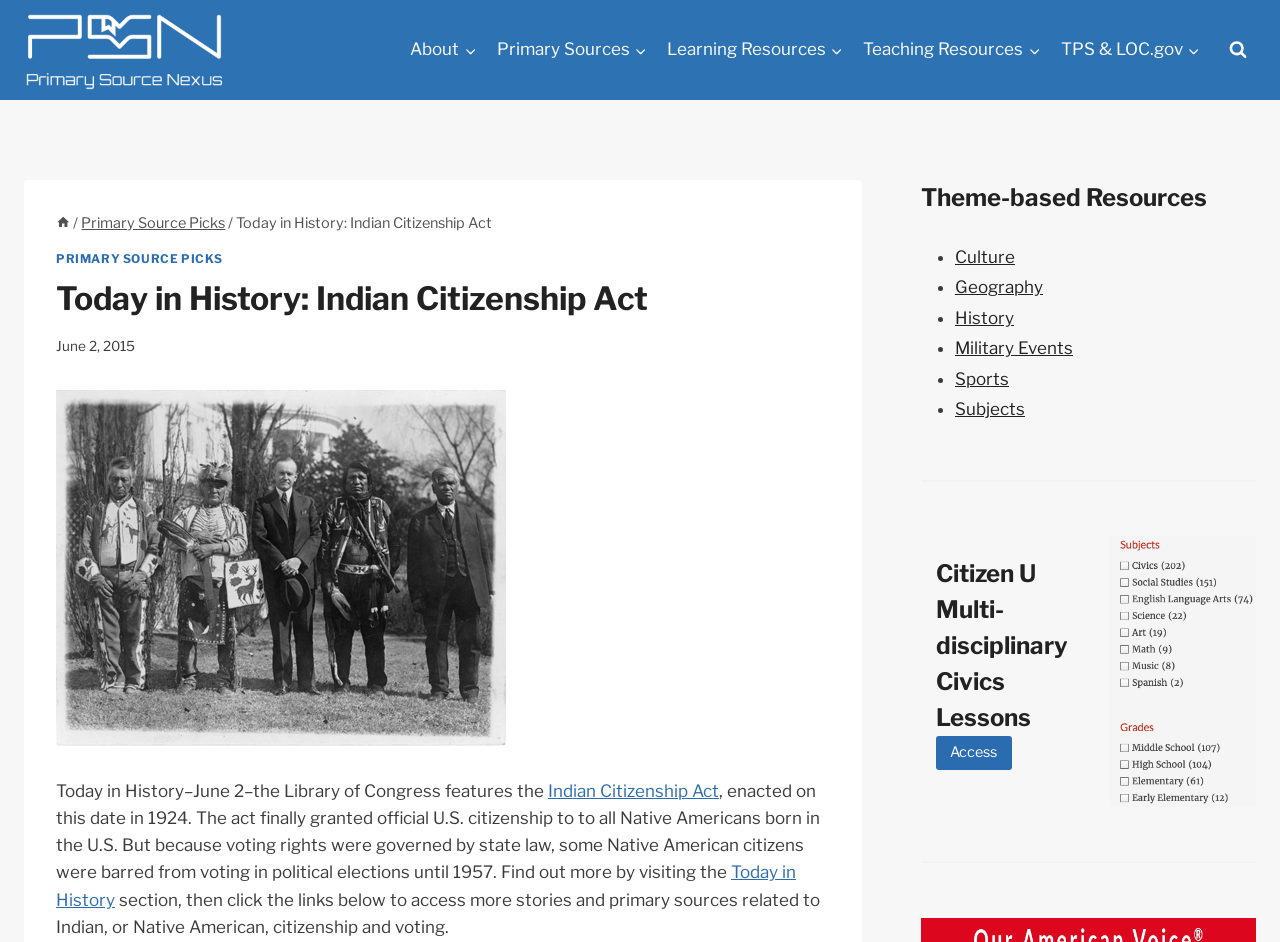Find the bounding box coordinates of the area that needs to be clicked in order to achieve the following instruction: "Search using the search form". The coordinates should be specified as four float numbers between 0 and 1, i.e., [left, top, right, bottom].

[0.953, 0.034, 0.981, 0.072]